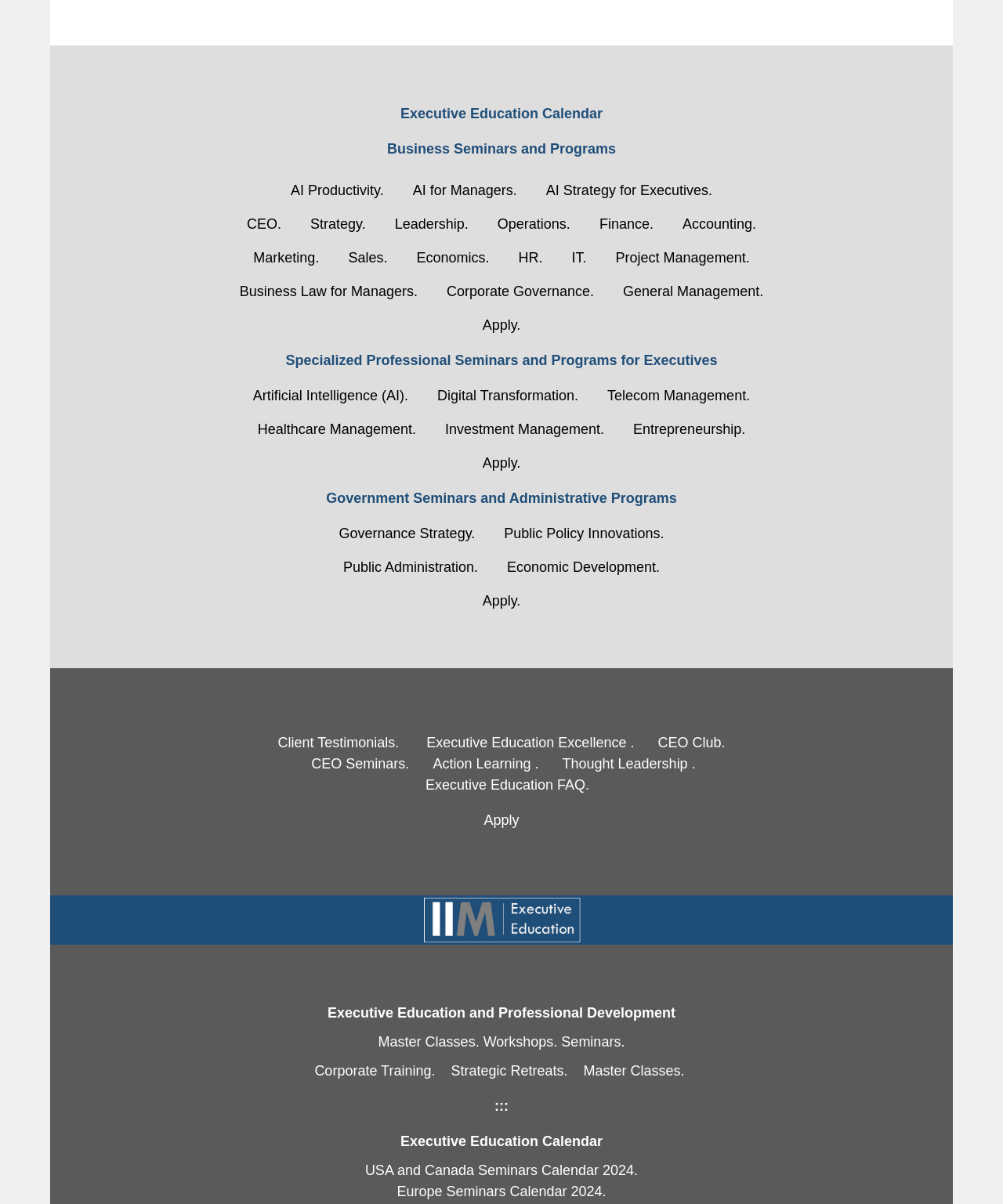Determine the bounding box coordinates of the clickable region to execute the instruction: "Go to Home". The coordinates should be four float numbers between 0 and 1, denoted as [left, top, right, bottom].

None